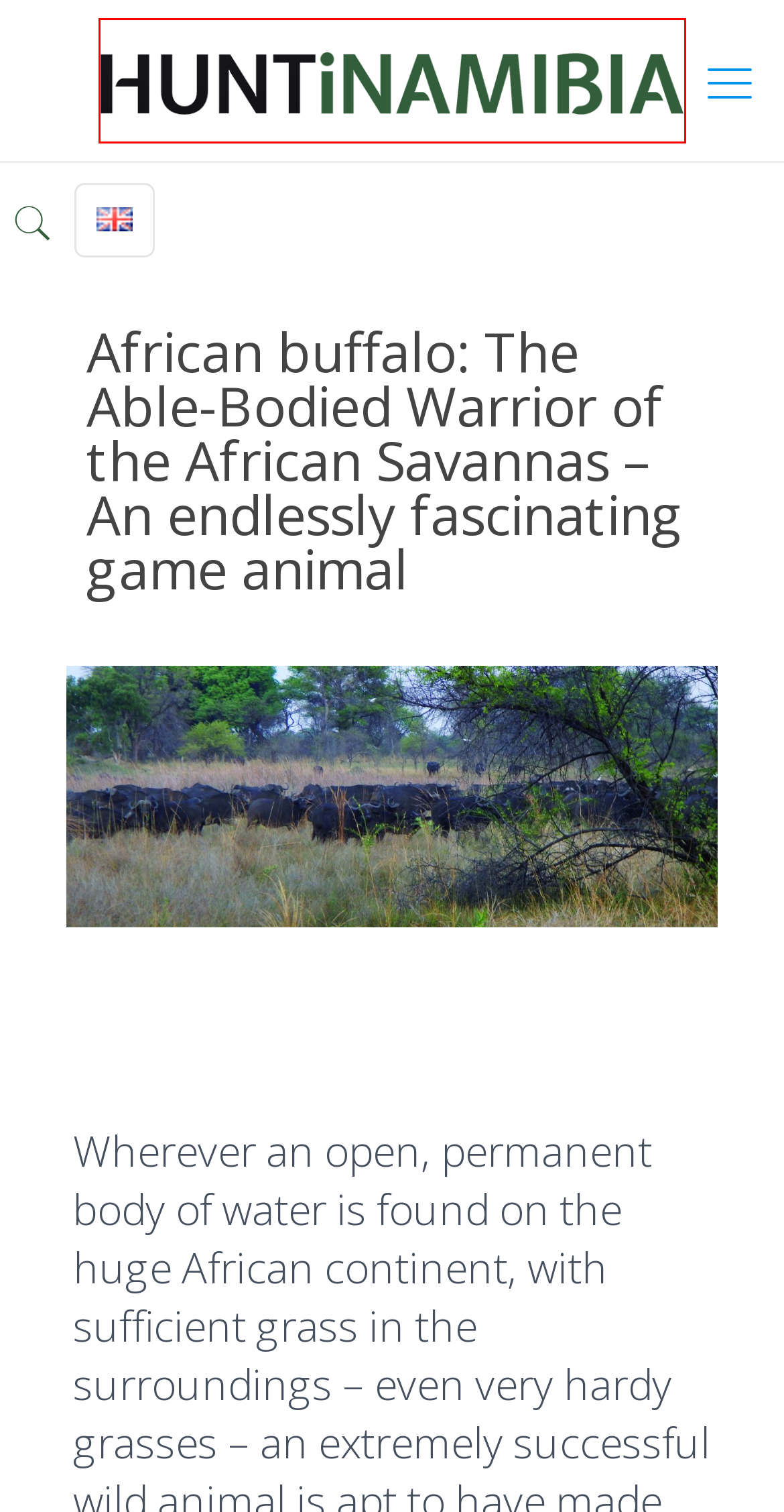Examine the screenshot of a webpage with a red rectangle bounding box. Select the most accurate webpage description that matches the new webpage after clicking the element within the bounding box. Here are the candidates:
A. At the Nature Awareness Project, awareness is only the beginning - HUNTiNAMIBIA
B. About Namibia - HUNTiNAMIBIA
C. Home - HUNTiNAMIBIA
D. Don't leave without a medal - HUNTiNAMIBIA
E. Stories - HUNTiNAMIBIA
F. Contact Us - HUNTiNAMIBIA
G. Game Species - HUNTiNAMIBIA
H. Fast Hunting Facts - HUNTiNAMIBIA

C